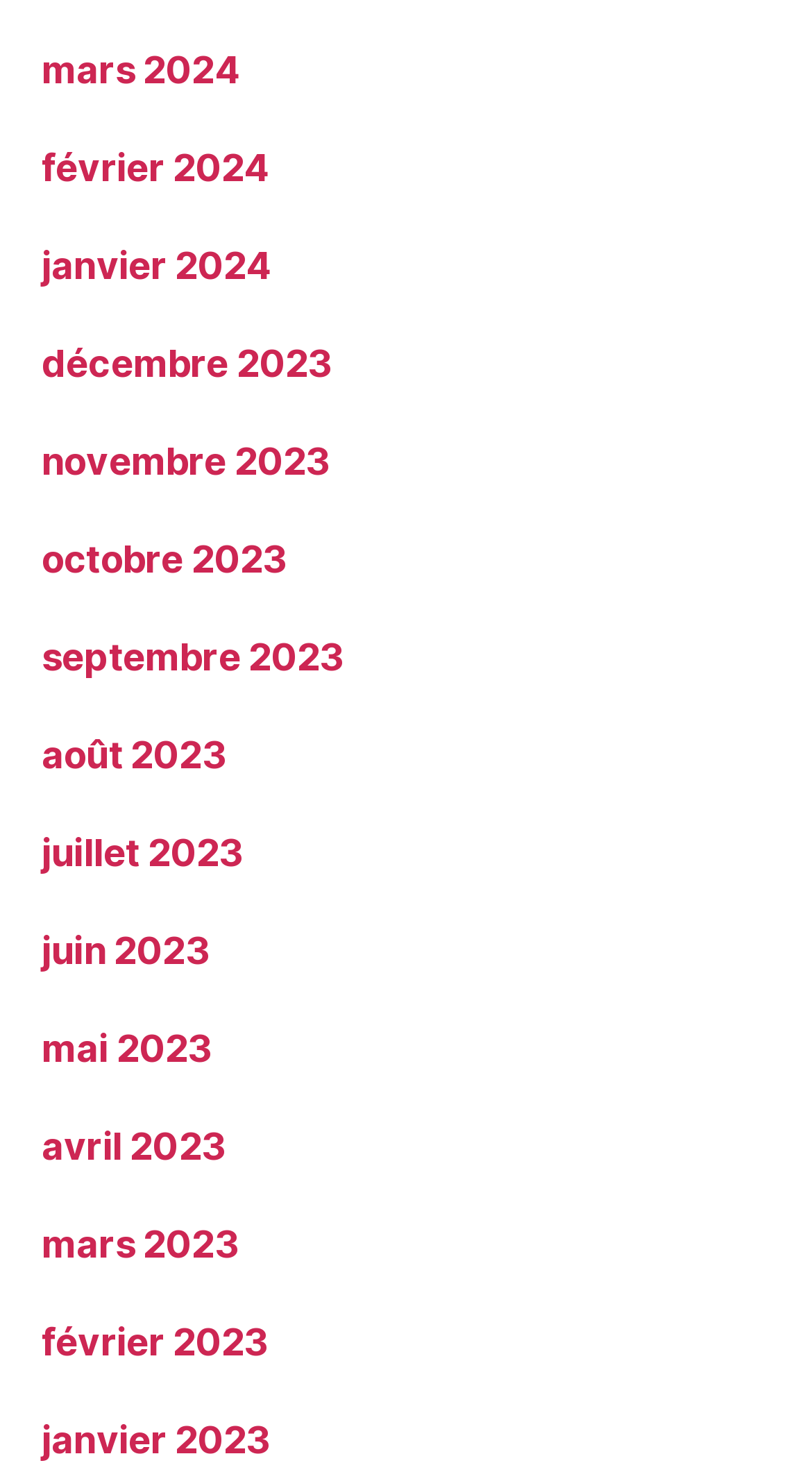Locate the UI element described as follows: "mars 2023". Return the bounding box coordinates as four float numbers between 0 and 1 in the order [left, top, right, bottom].

[0.051, 0.835, 0.294, 0.865]